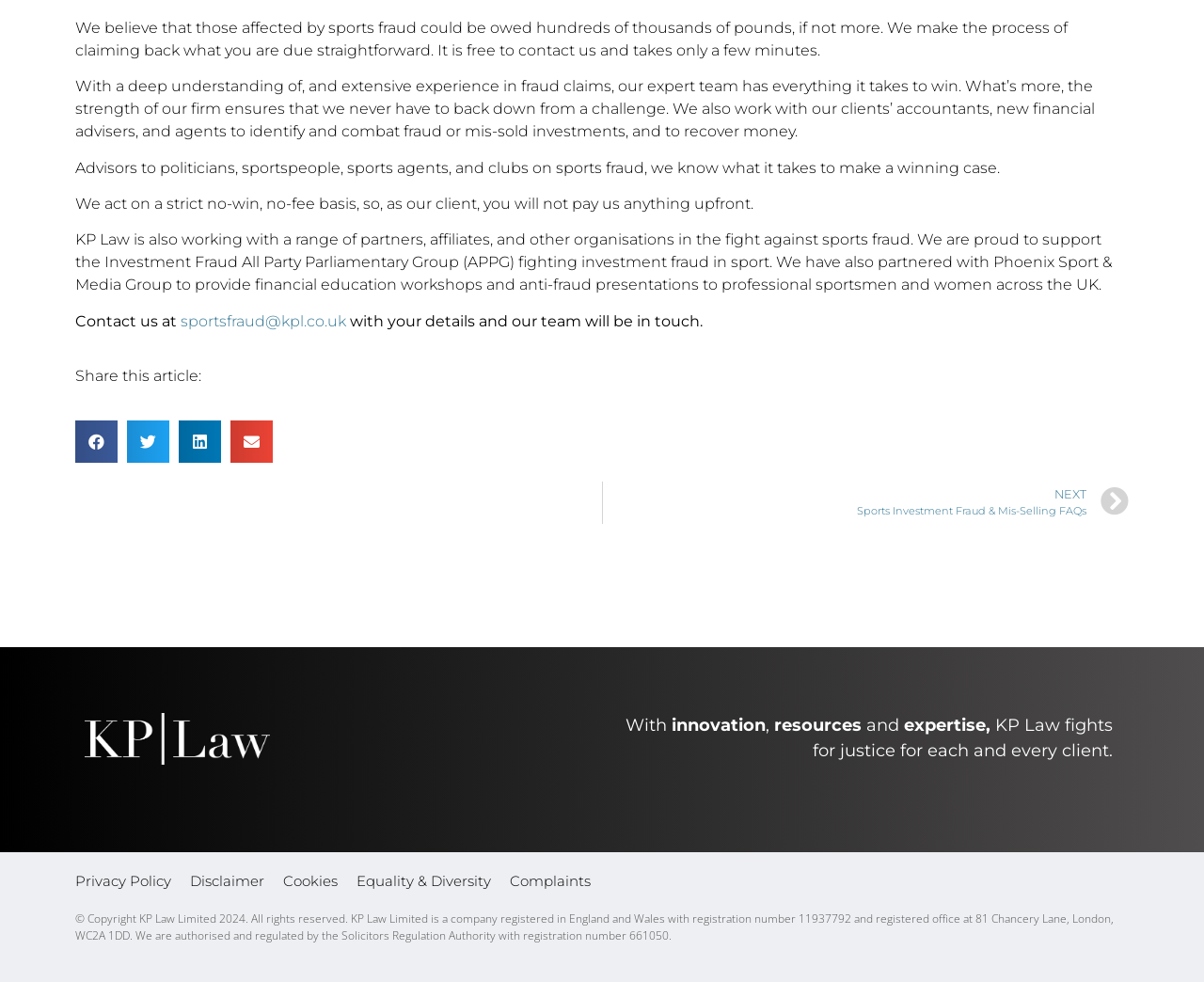Please provide a comprehensive response to the question below by analyzing the image: 
What is the name of the parliamentary group that KP Law supports?

KP Law supports the Investment Fraud All Party Parliamentary Group (APPG), which is mentioned in the third paragraph of the webpage, highlighting the law firm's efforts in fighting investment fraud in sport.